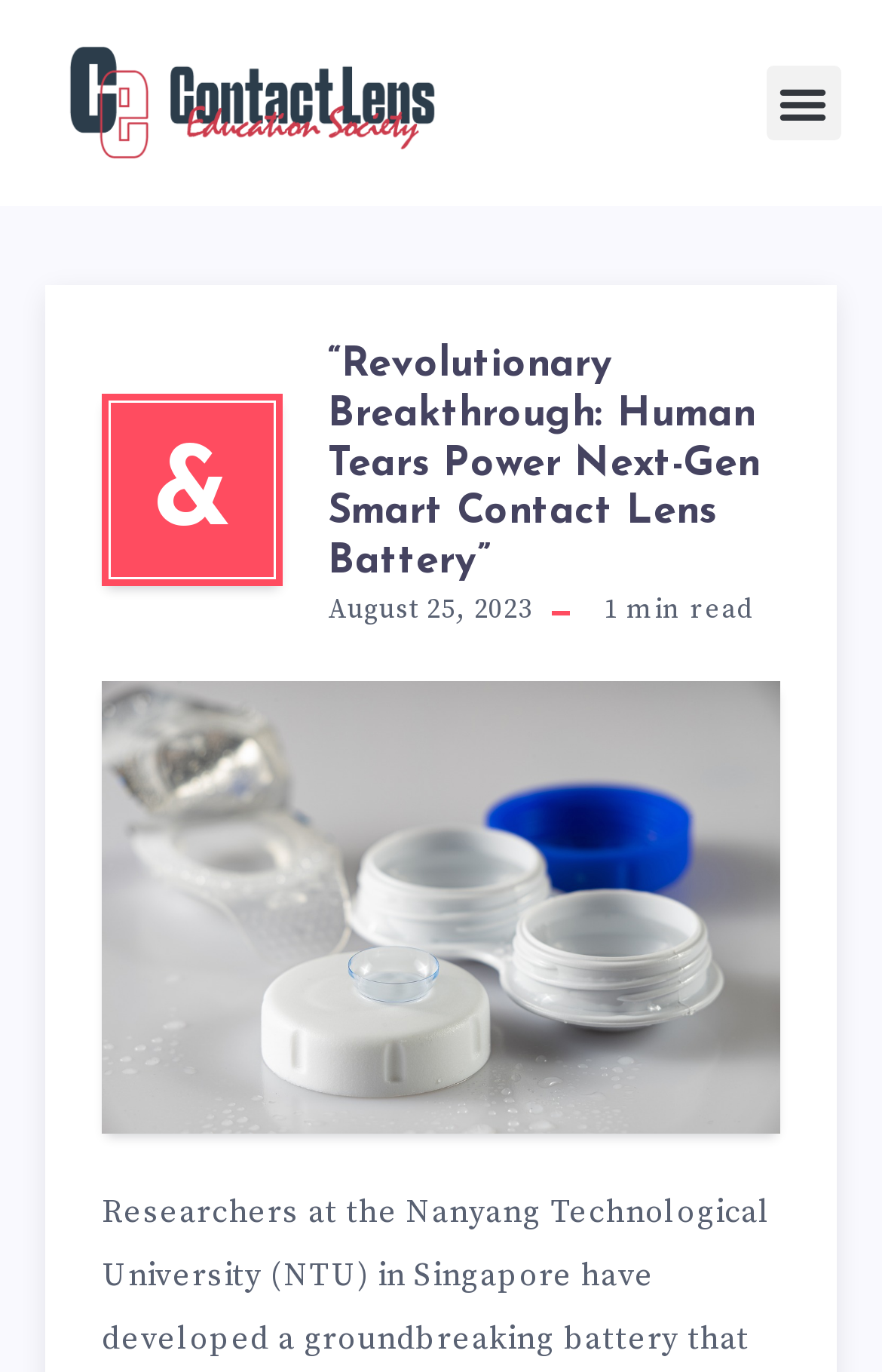How long does it take to read the article?
Please provide a comprehensive and detailed answer to the question.

I found the read time of the article by looking at the static text element in the header section, which contains the text 'min read'.